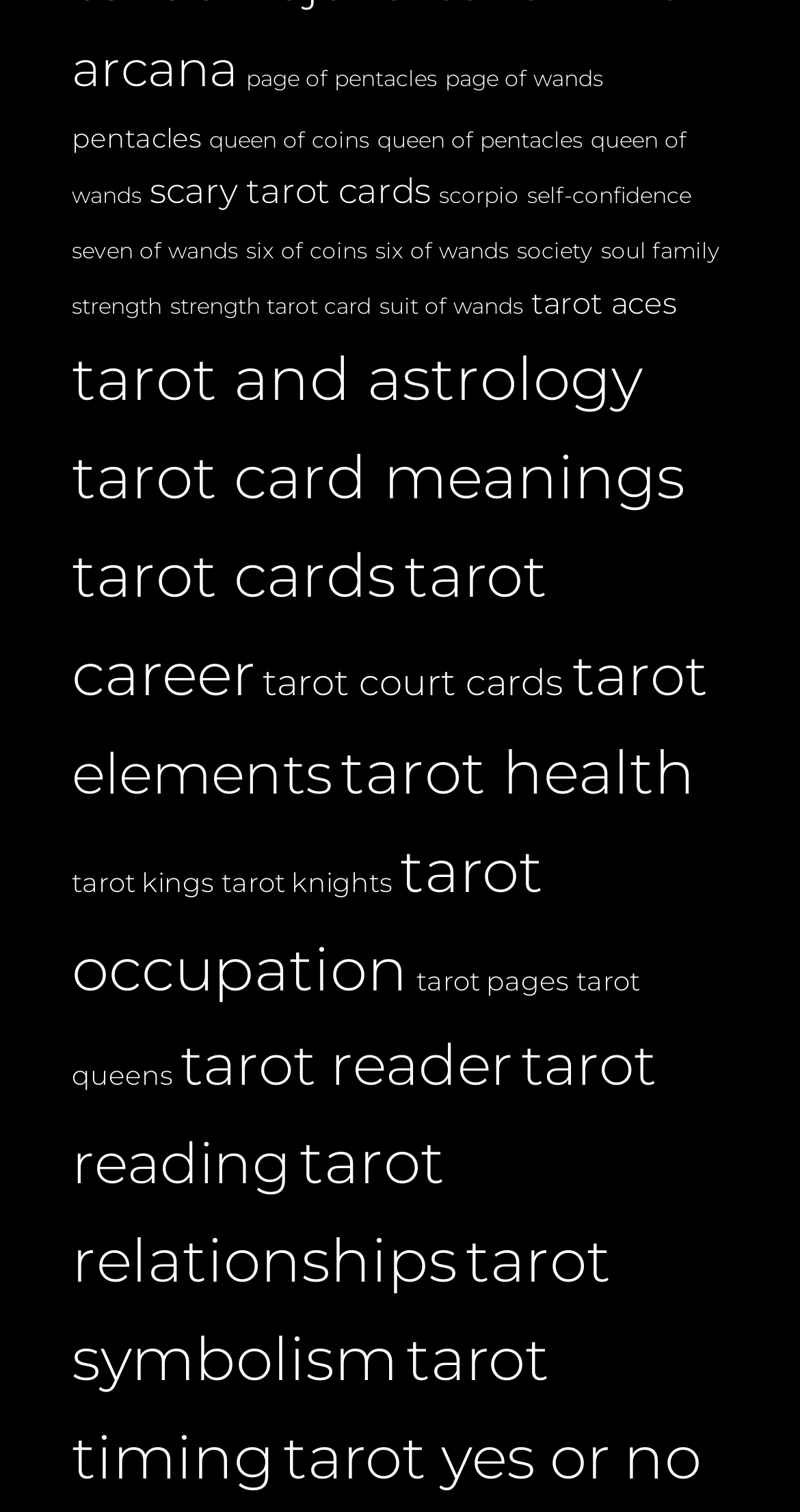Determine the bounding box coordinates of the clickable region to follow the instruction: "click on page of pentacles".

[0.308, 0.044, 0.546, 0.061]